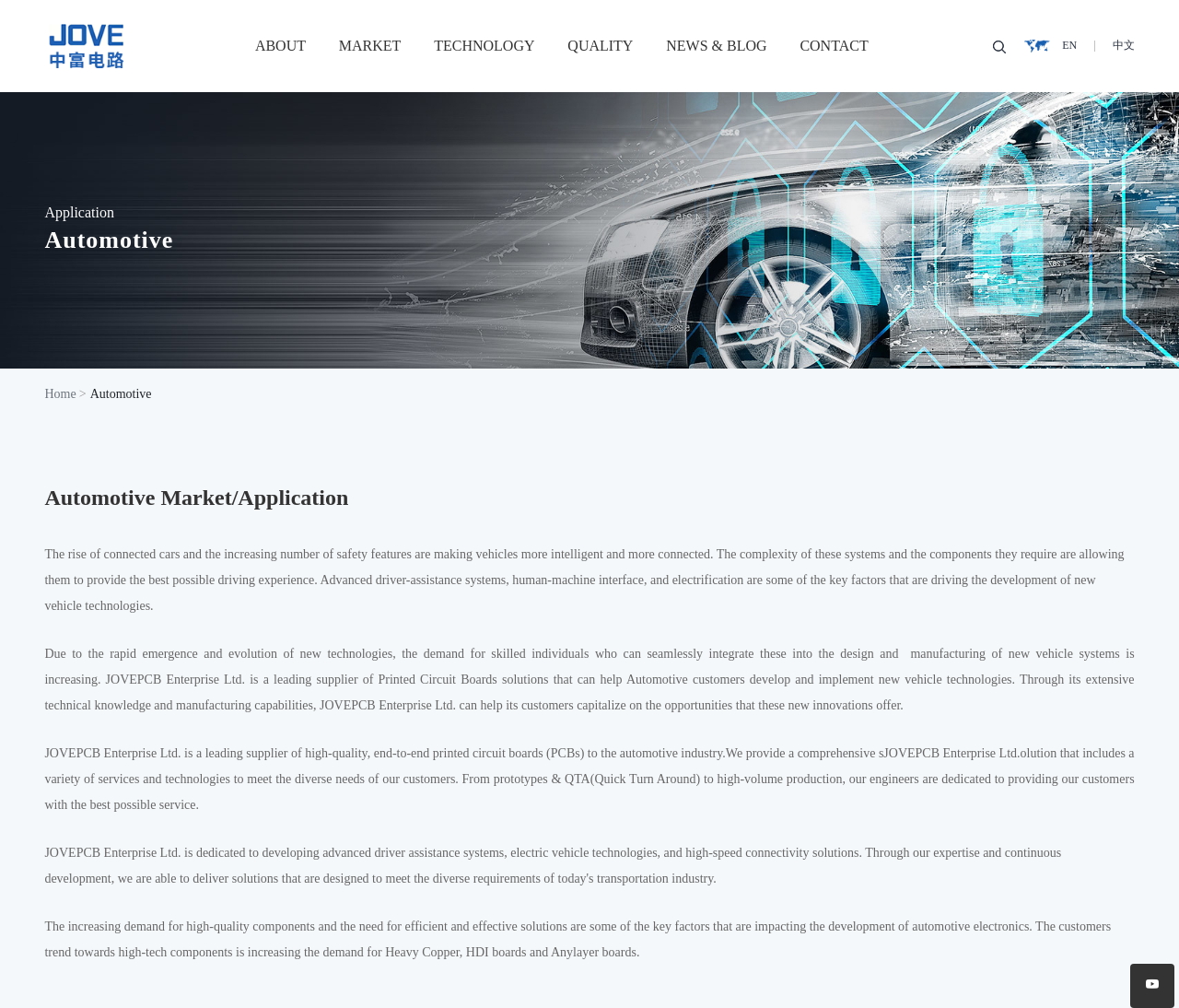Using the format (top-left x, top-left y, bottom-right x, bottom-right y), provide the bounding box coordinates for the described UI element. All values should be floating point numbers between 0 and 1: Contact Contact

[0.664, 0.0, 0.75, 0.091]